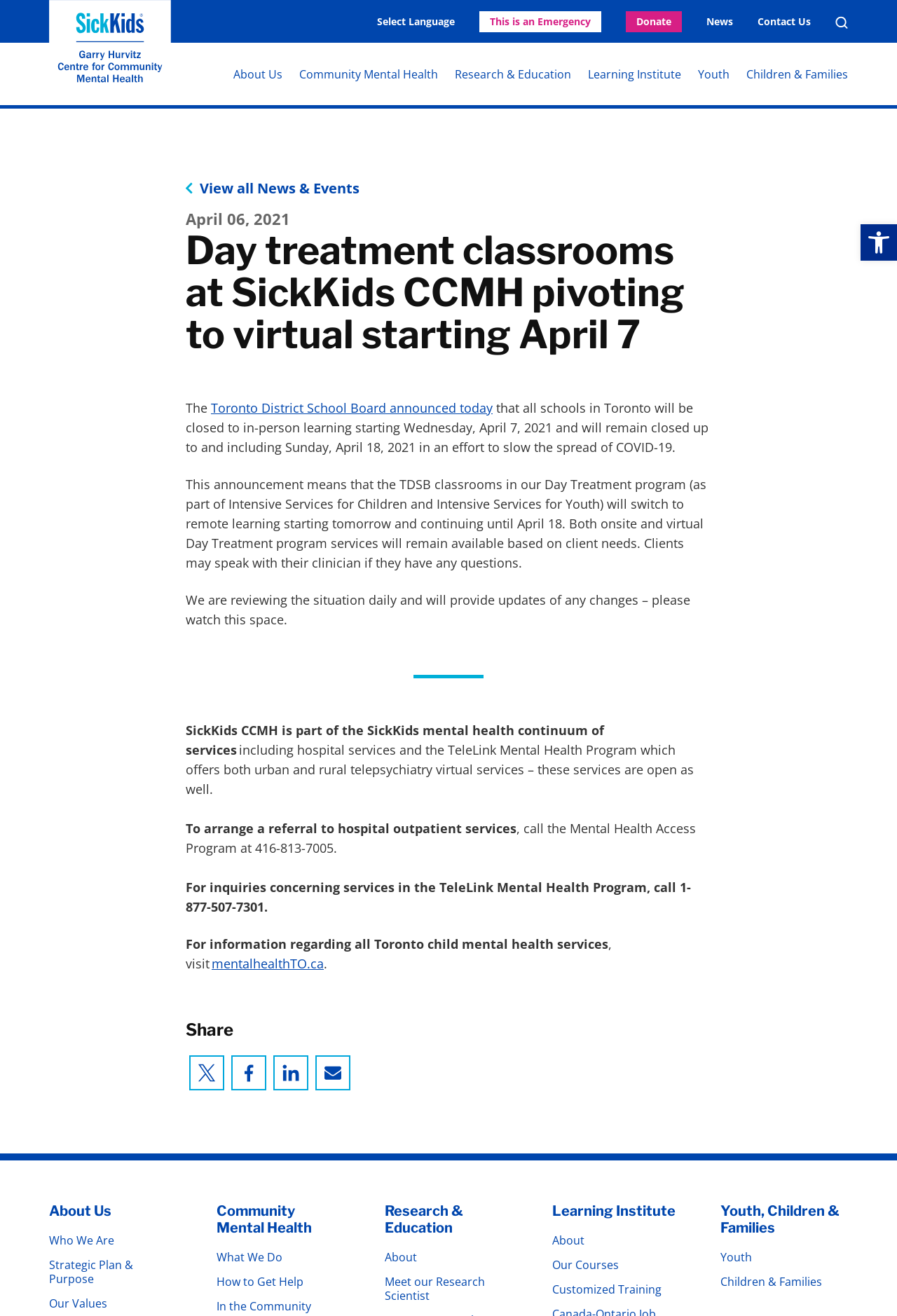What is the purpose of the TeleLink Mental Health Program?
Can you provide a detailed and comprehensive answer to the question?

I inferred the purpose of the TeleLink Mental Health Program by reading the static text element that mentions 'the TeleLink Mental Health Program which offers both urban and rural telepsychiatry virtual services'. This suggests that the program provides virtual services.